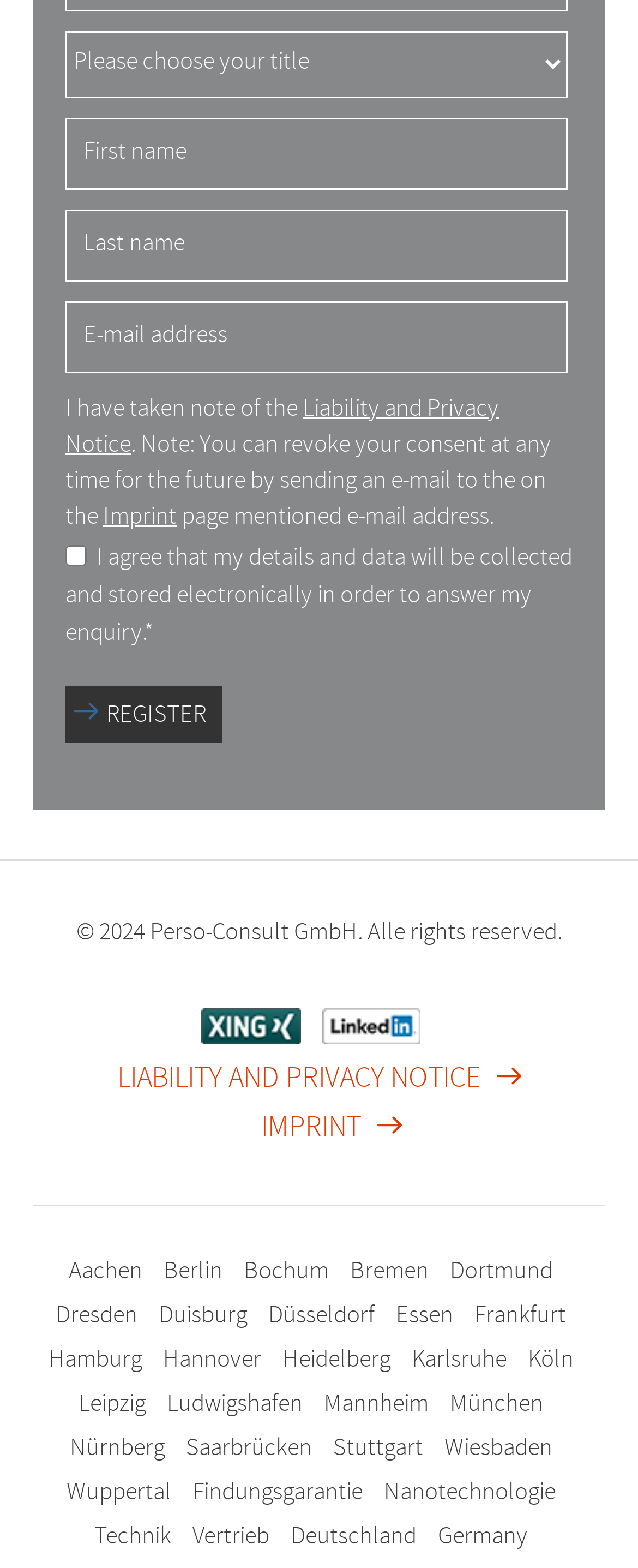Pinpoint the bounding box coordinates of the clickable element needed to complete the instruction: "Select a location". The coordinates should be provided as four float numbers between 0 and 1: [left, top, right, bottom].

[0.103, 0.075, 0.889, 0.121]